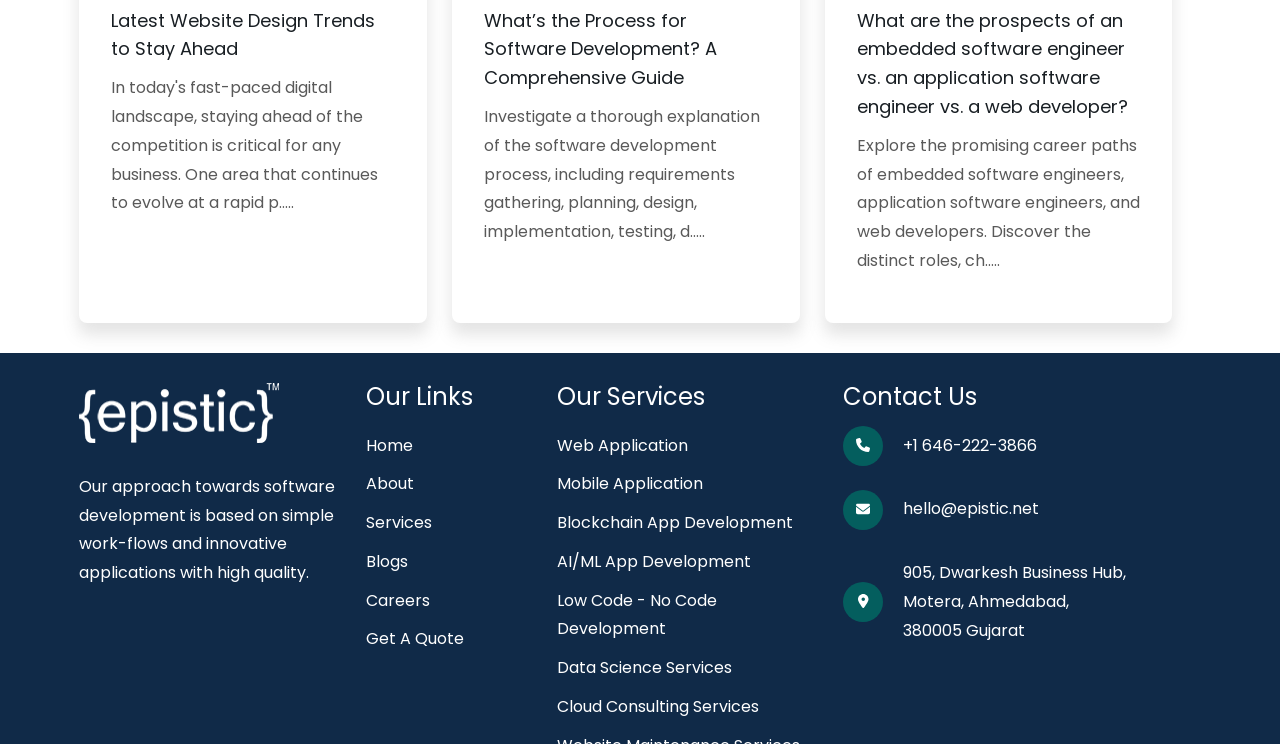Identify the bounding box for the described UI element: "Blockchain App Development".

[0.435, 0.687, 0.619, 0.718]